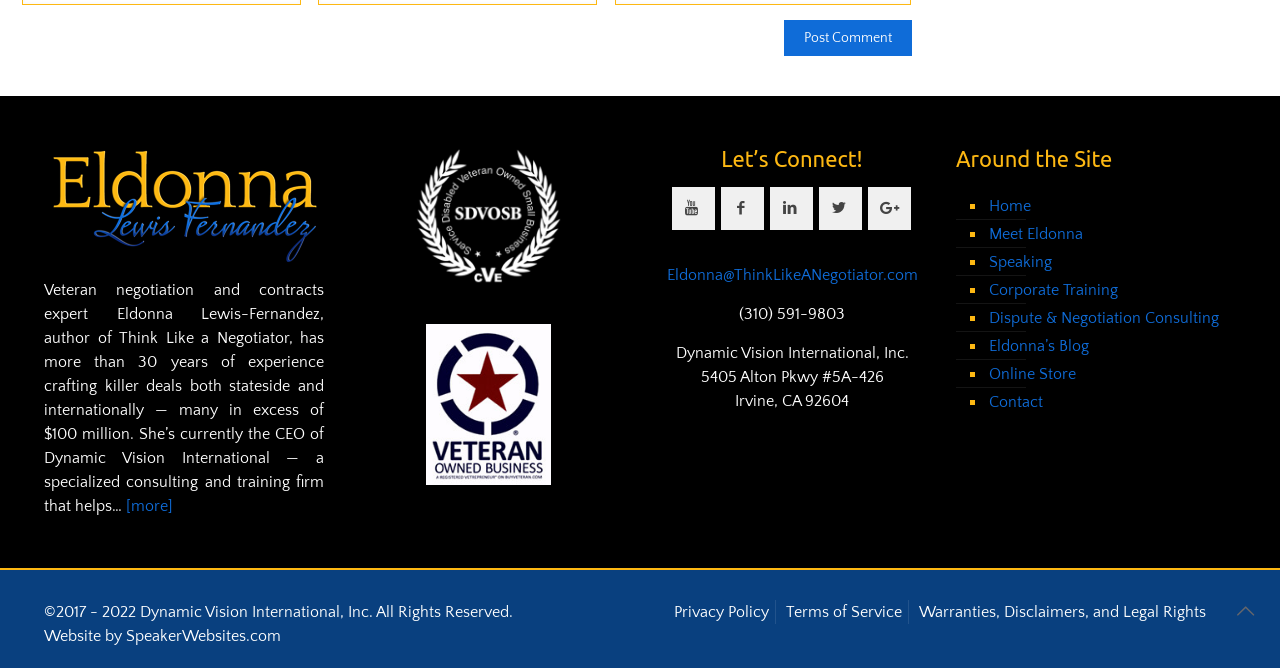Please identify the bounding box coordinates of the clickable area that will fulfill the following instruction: "Change the language to English". The coordinates should be in the format of four float numbers between 0 and 1, i.e., [left, top, right, bottom].

None